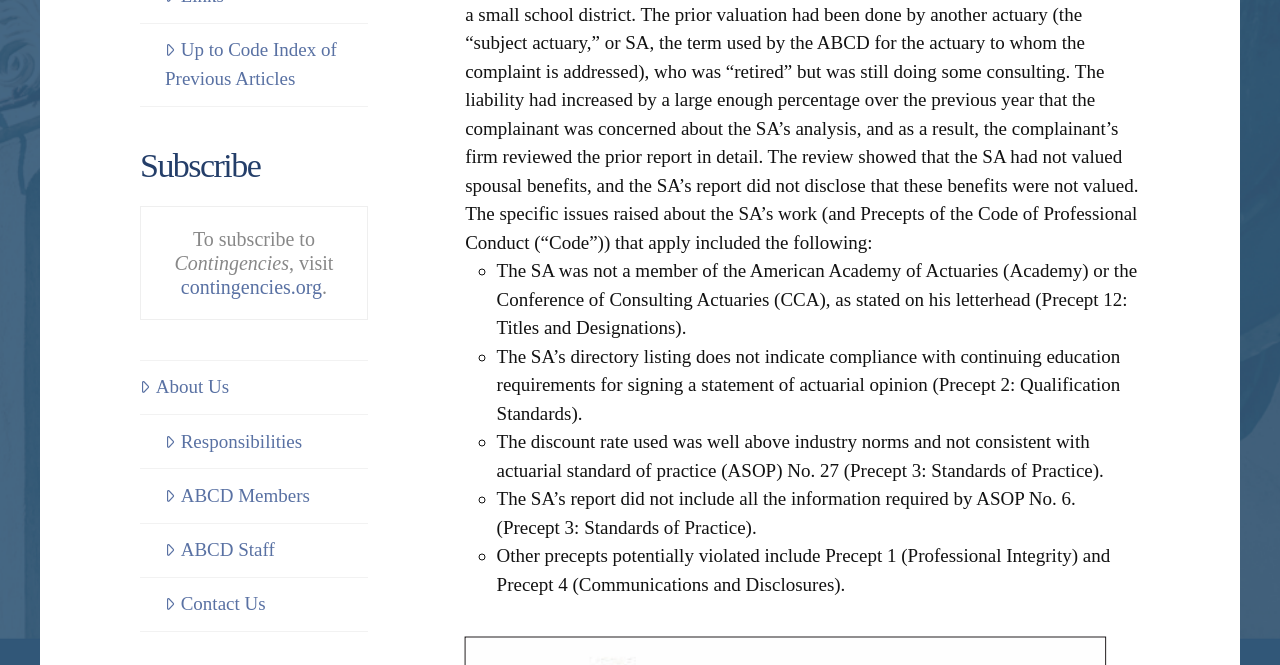Based on the element description: "Responsibilities", identify the UI element and provide its bounding box coordinates. Use four float numbers between 0 and 1, [left, top, right, bottom].

[0.129, 0.643, 0.236, 0.686]